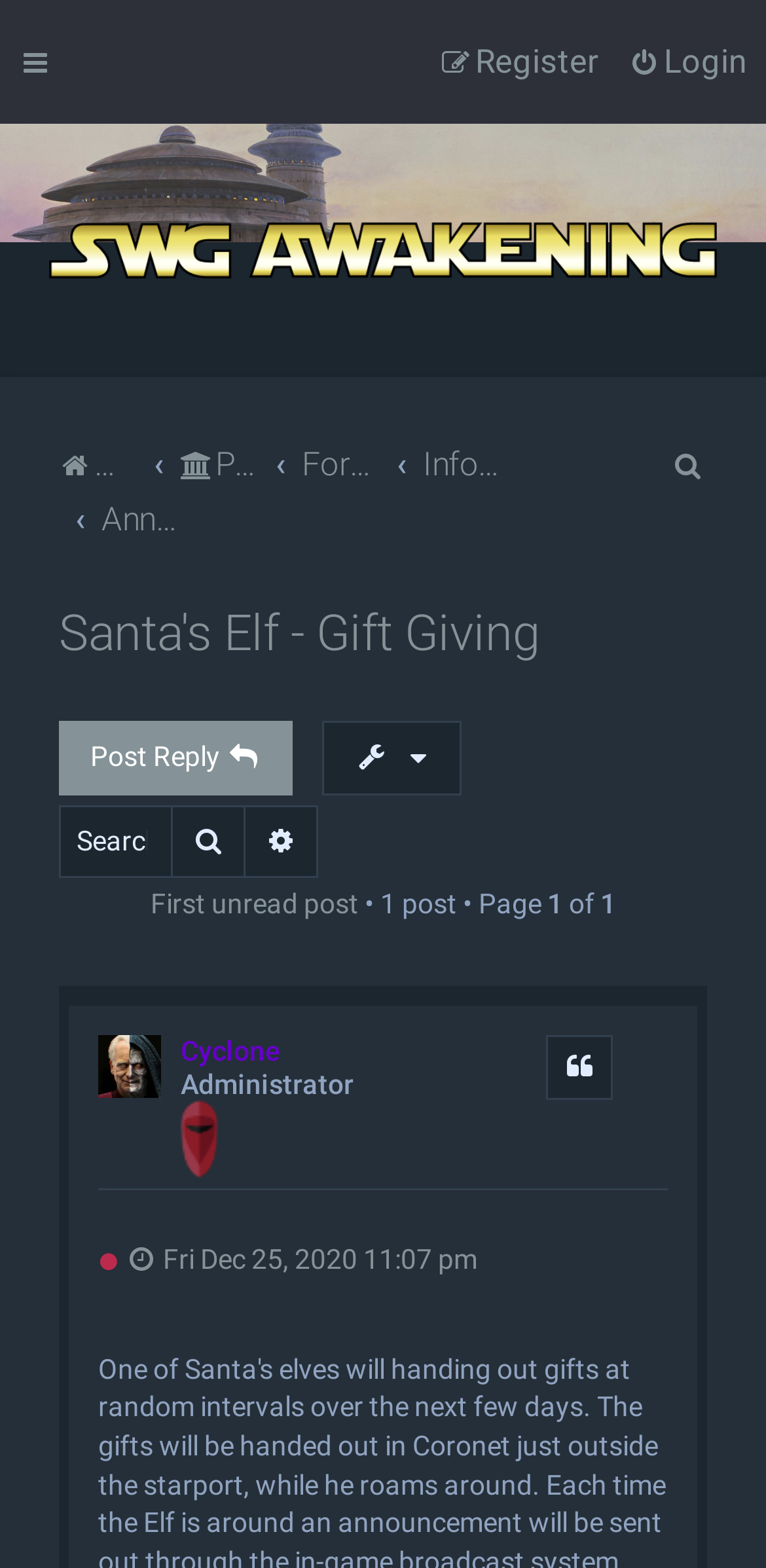What is the text of the first link in the top menu bar?
From the image, respond using a single word or phrase.

Login